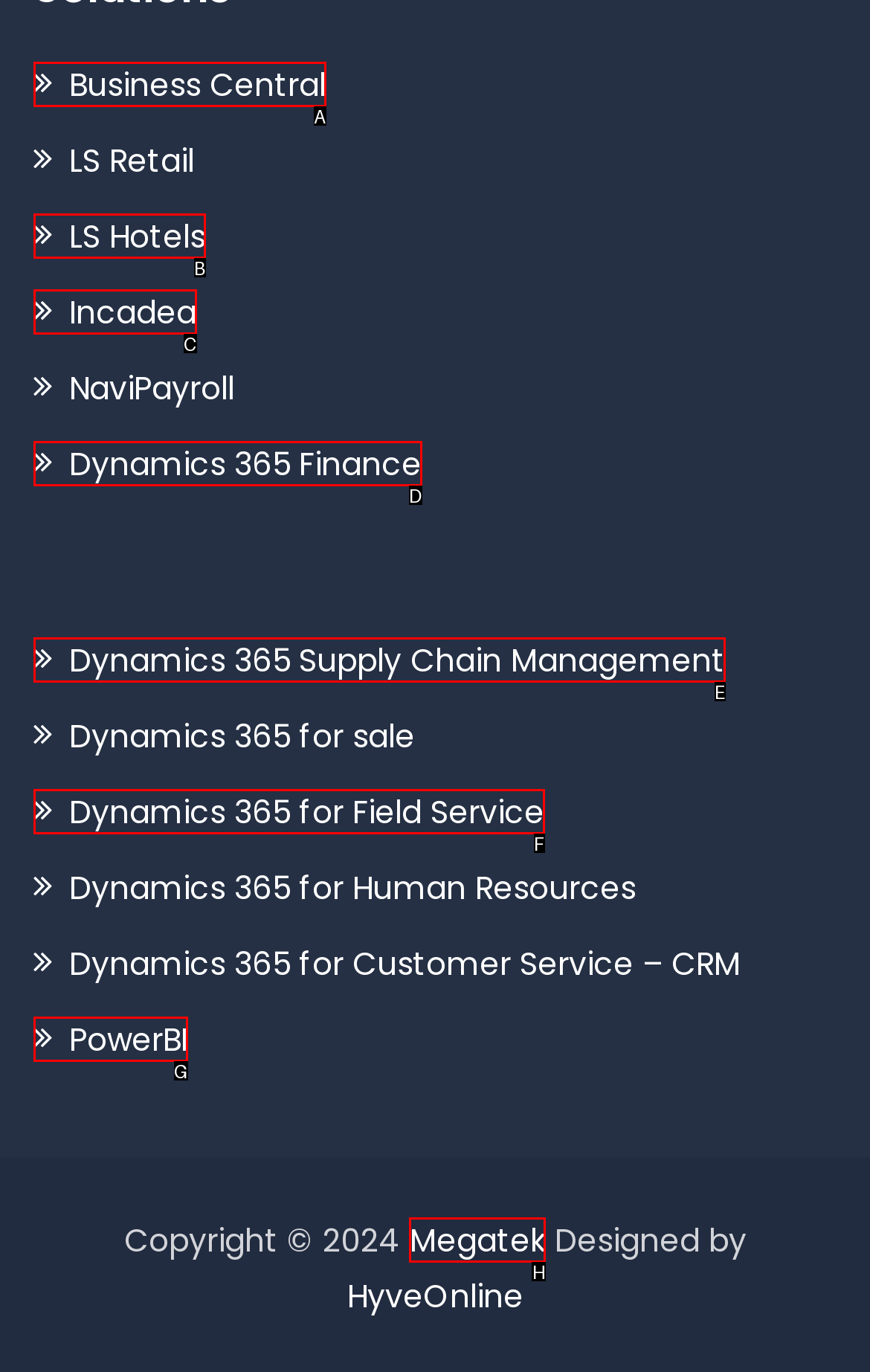Given the description: PowerBI, identify the matching HTML element. Provide the letter of the correct option.

G